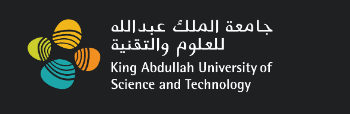Answer the question using only a single word or phrase: 
What is the tone of the background?

Dark